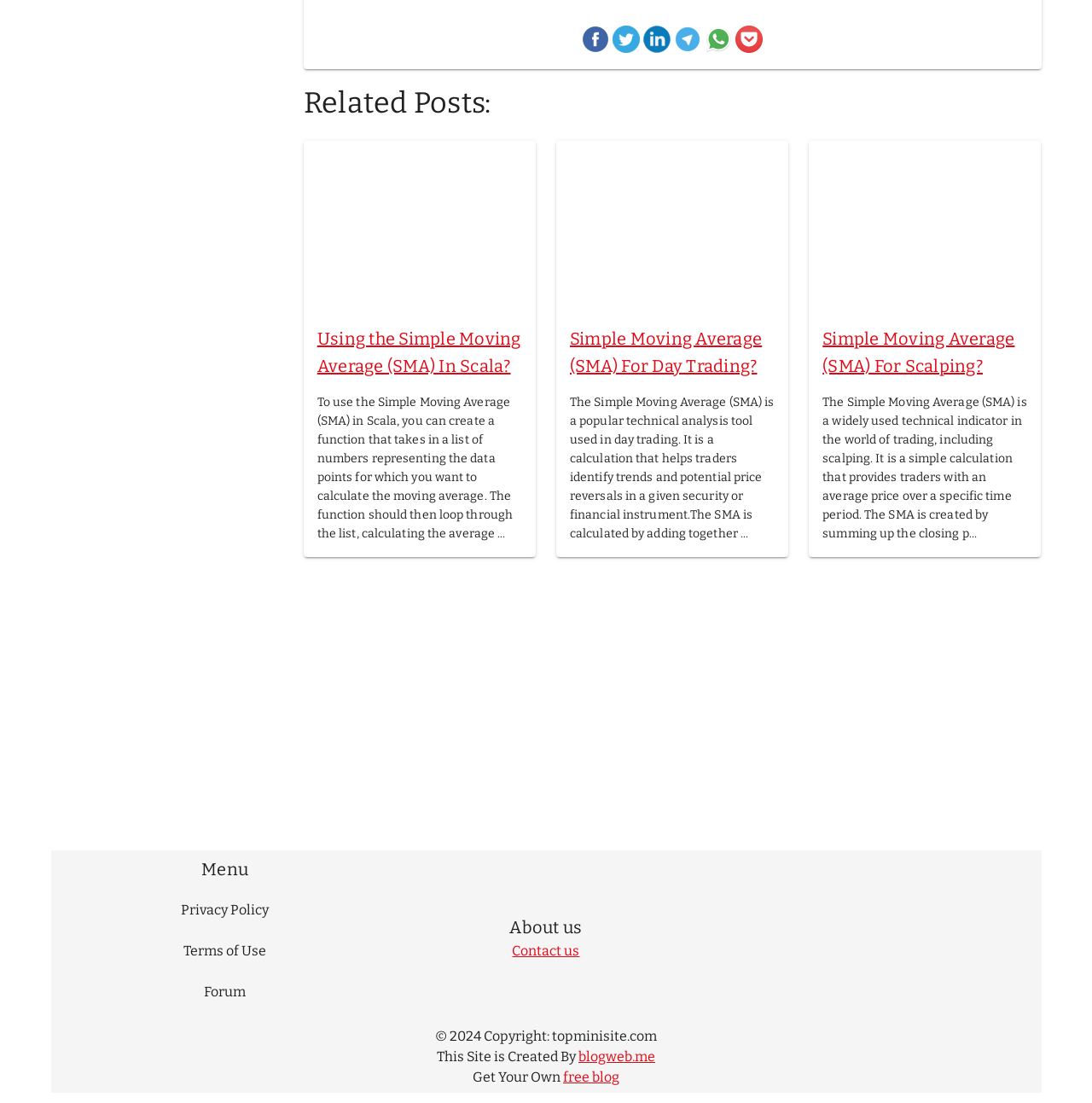Using the details from the image, please elaborate on the following question: What is the title of the section below the social media links?

I found the title of the section by looking at the heading element below the social media links, which says 'Related Posts'.